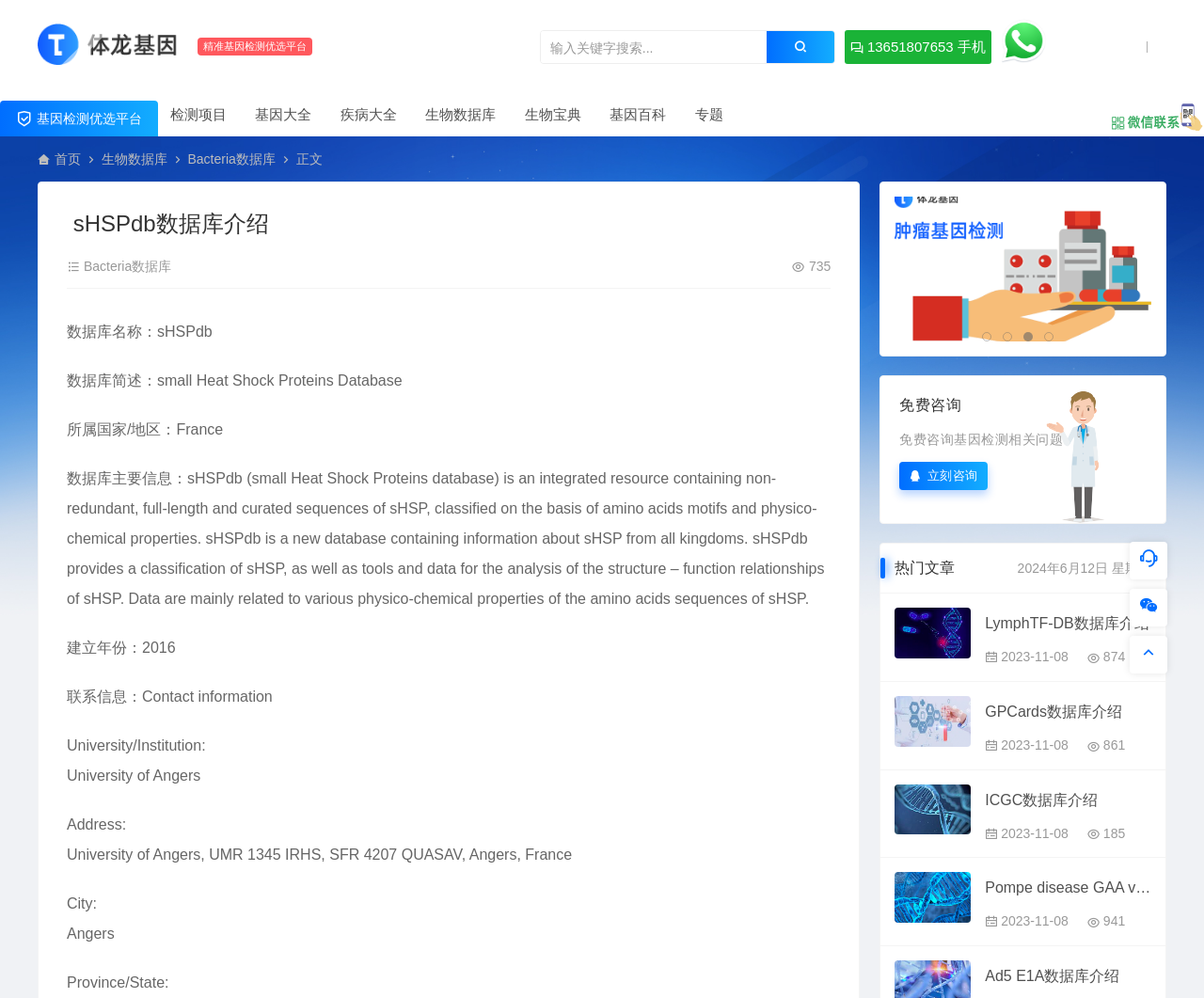Please provide the bounding box coordinates for the element that needs to be clicked to perform the following instruction: "Search for keywords". The coordinates should be given as four float numbers between 0 and 1, i.e., [left, top, right, bottom].

[0.449, 0.031, 0.637, 0.065]